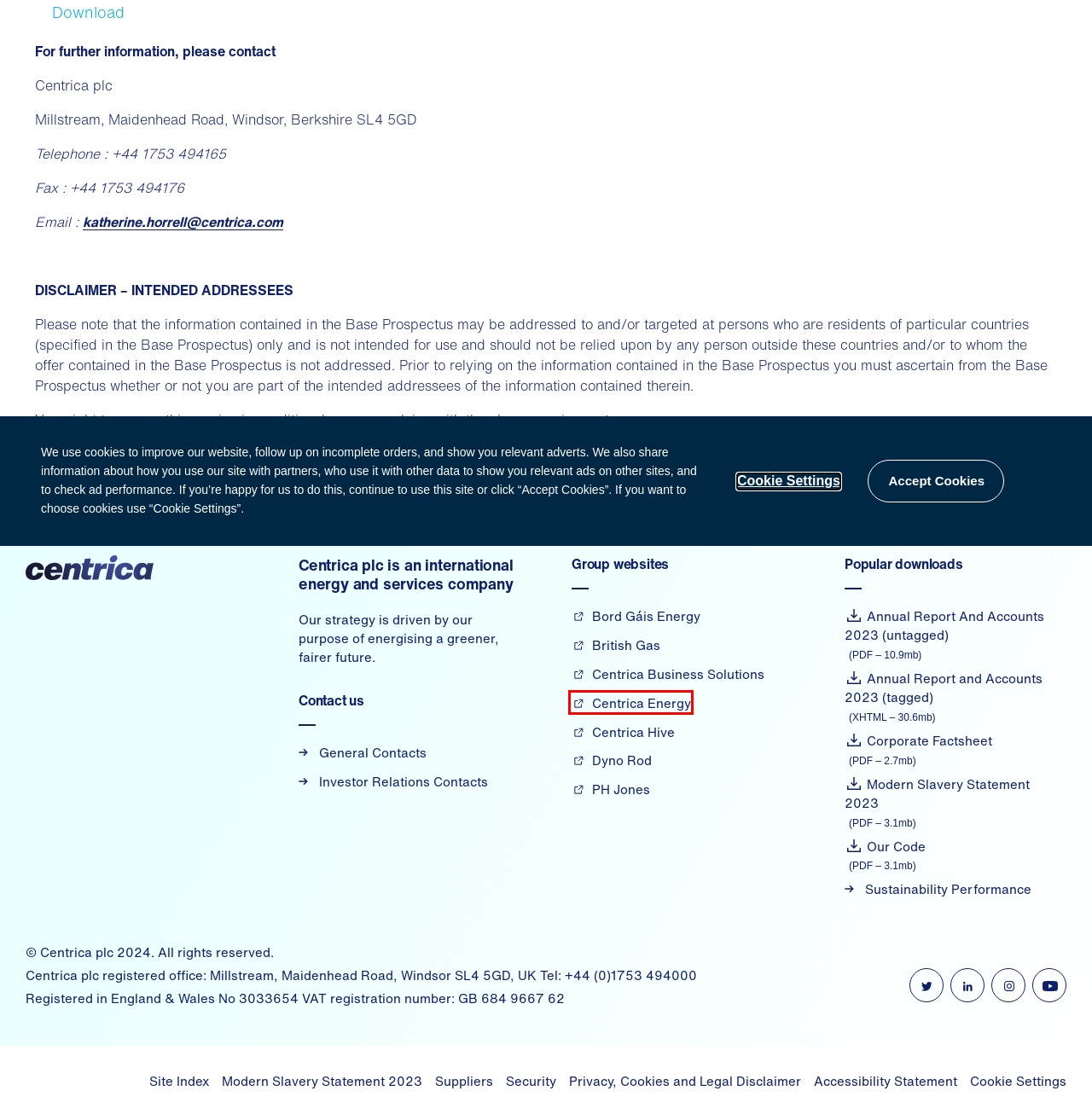Observe the screenshot of a webpage with a red bounding box around an element. Identify the webpage description that best fits the new page after the element inside the bounding box is clicked. The candidates are:
A. Contacts
B. Gas and electricity, boilers and energy efficiency - British Gas
C. Dyno-Rod Local Drains & Plumbing Experts | Fixed-Price | 24/7
D. Accessibility Statement
E. Security
F. Centrica Energy
G. Gas, electricity, boiler service offers | Bord Gáis Energy
H. PH Jones – Your heating installation, service and repairs experts.

F